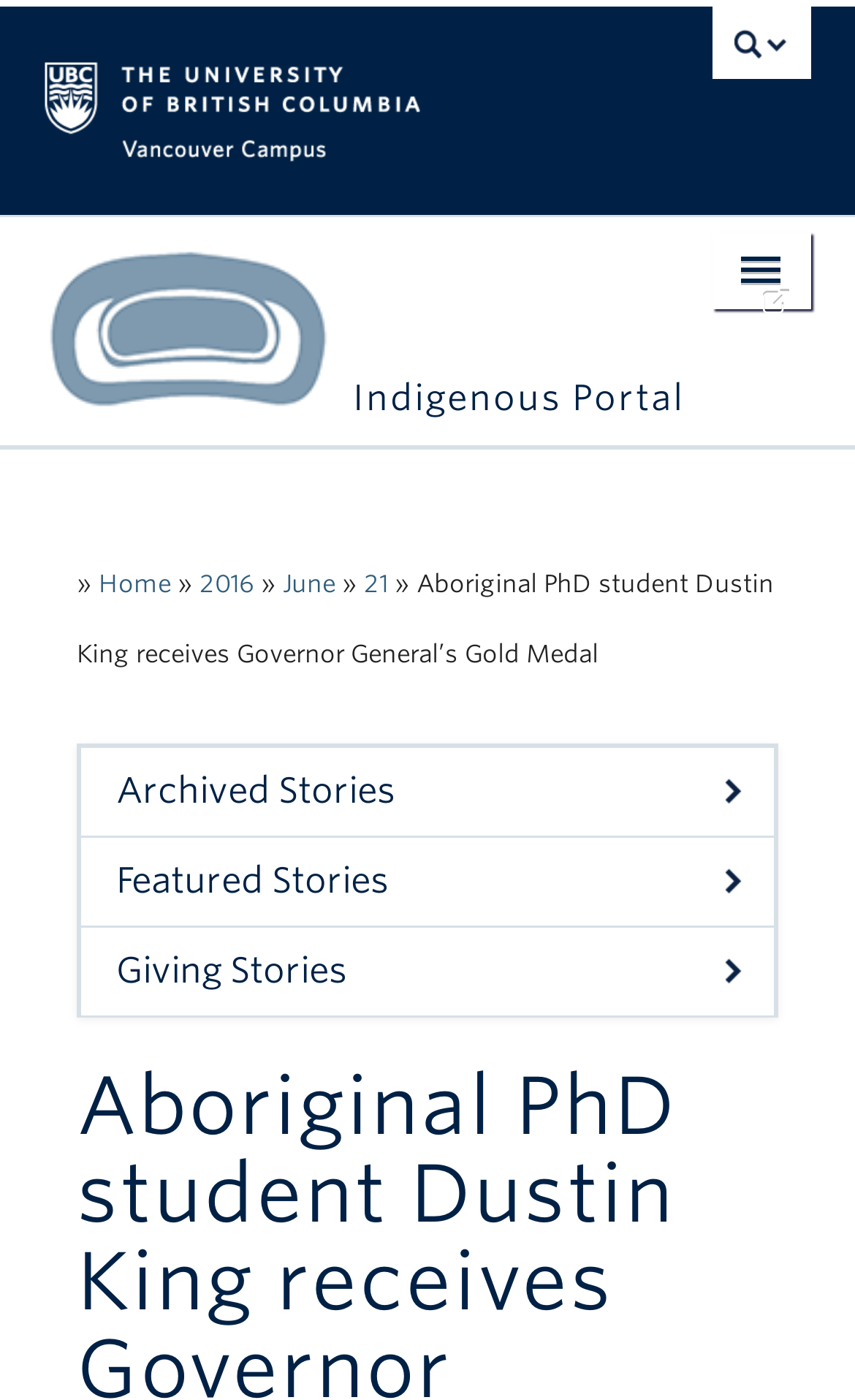Please identify the bounding box coordinates of where to click in order to follow the instruction: "Search for something".

[0.103, 0.047, 0.897, 0.094]